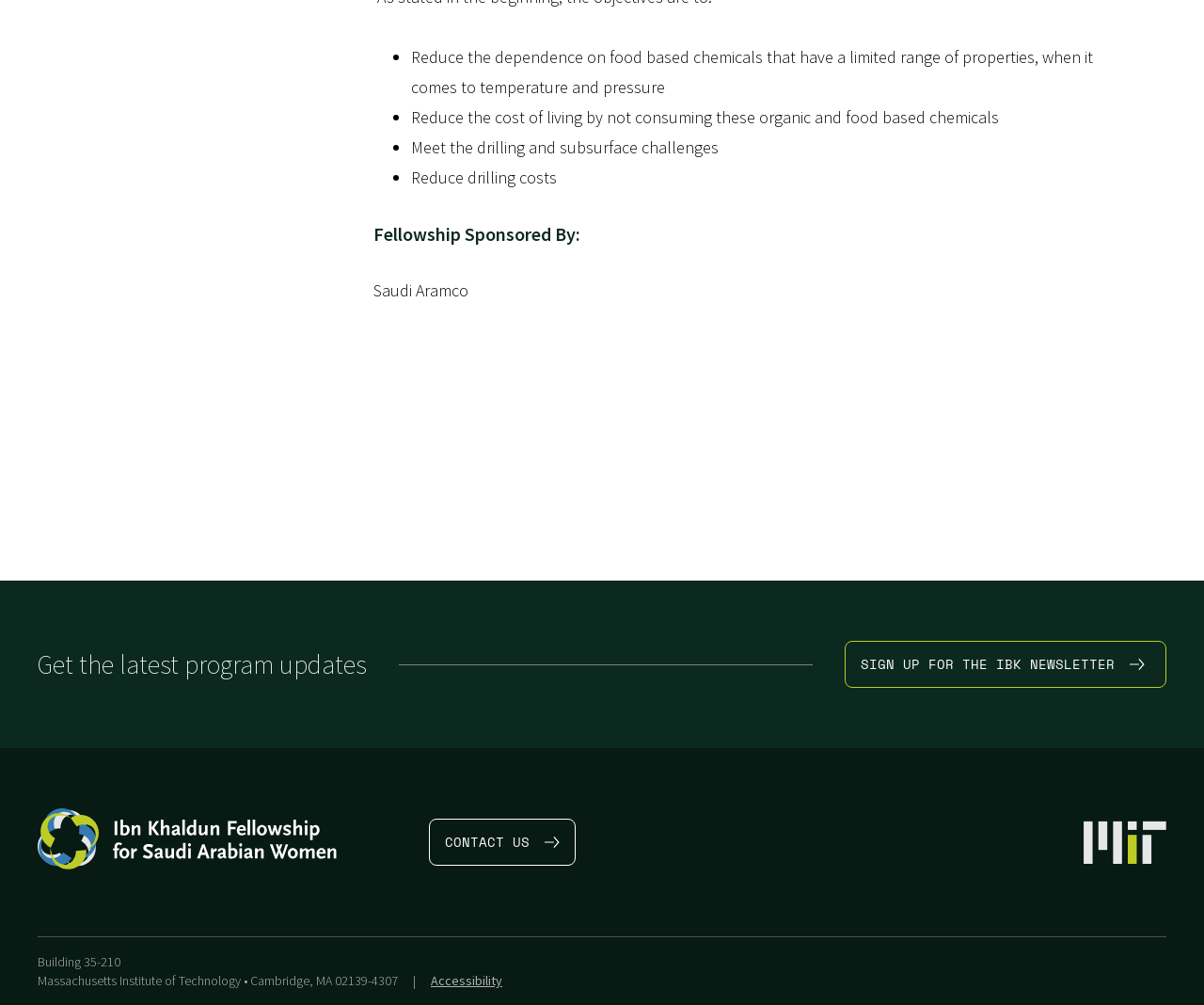Provide a one-word or one-phrase answer to the question:
What is the purpose of reducing dependence on food-based chemicals?

Reduce cost of living